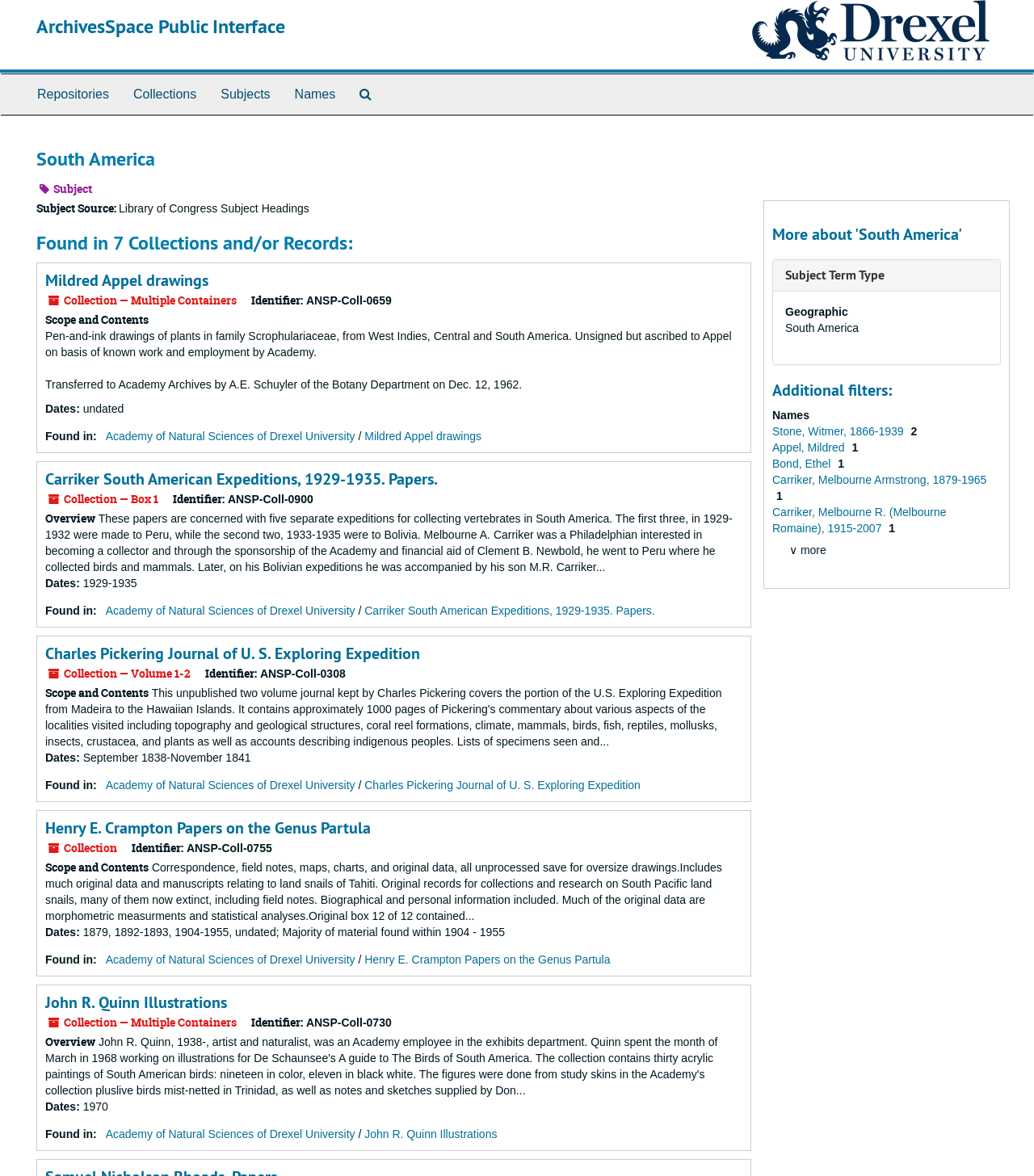Please find and report the bounding box coordinates of the element to click in order to perform the following action: "Explore 'Carriker South American Expeditions, 1929-1935. Papers.'". The coordinates should be expressed as four float numbers between 0 and 1, in the format [left, top, right, bottom].

[0.044, 0.398, 0.423, 0.416]